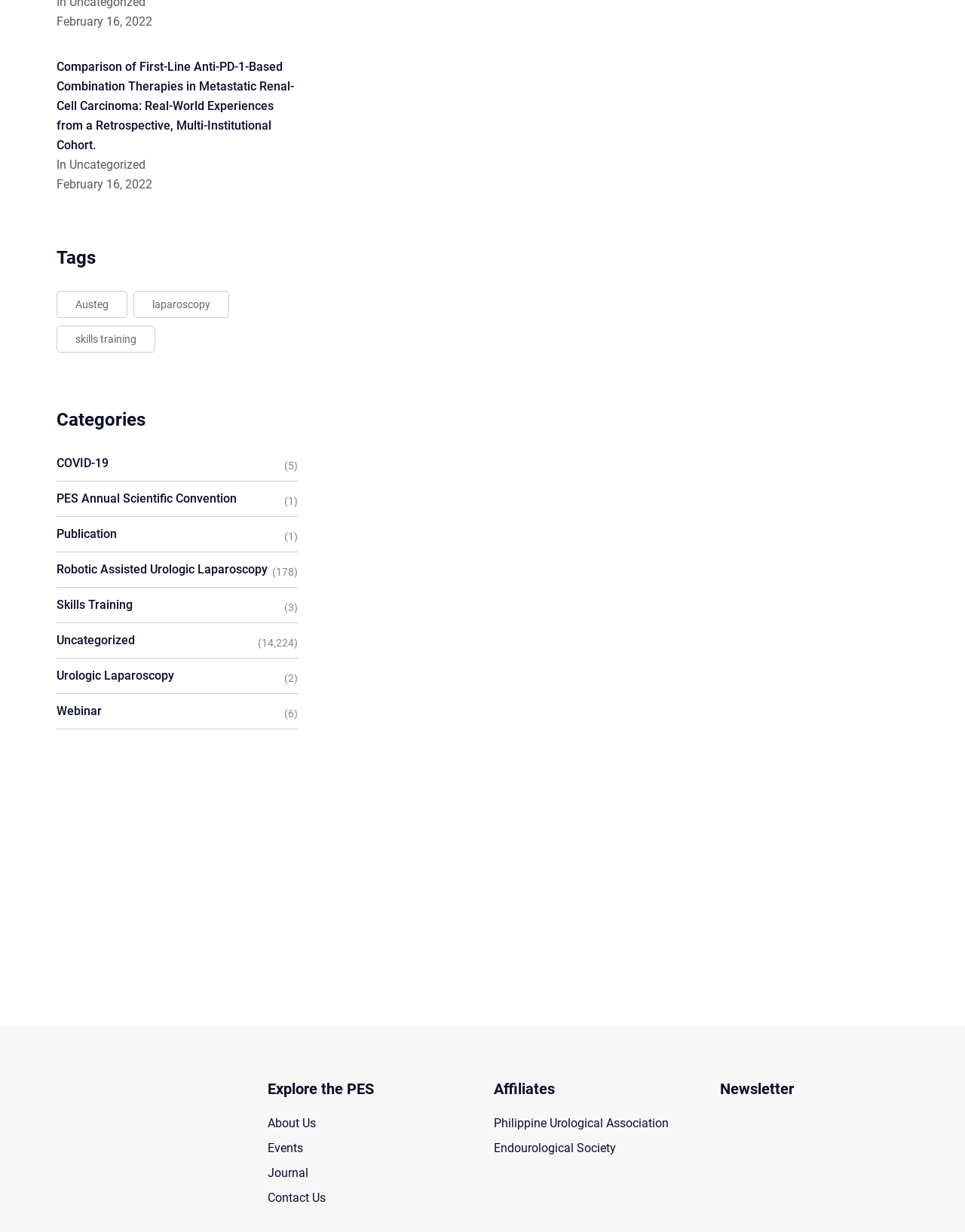How many links are in the 'Categories' section?
Look at the webpage screenshot and answer the question with a detailed explanation.

I found the number of links in the 'Categories' section by counting the number of link elements under the 'Categories' heading. There are 7 link elements, corresponding to the categories 'COVID-19', 'PES Annual Scientific Convention', 'Publication', 'Robotic Assisted Urologic Laparoscopy', 'Skills Training', 'Uncategorized', and 'Urologic Laparoscopy'.